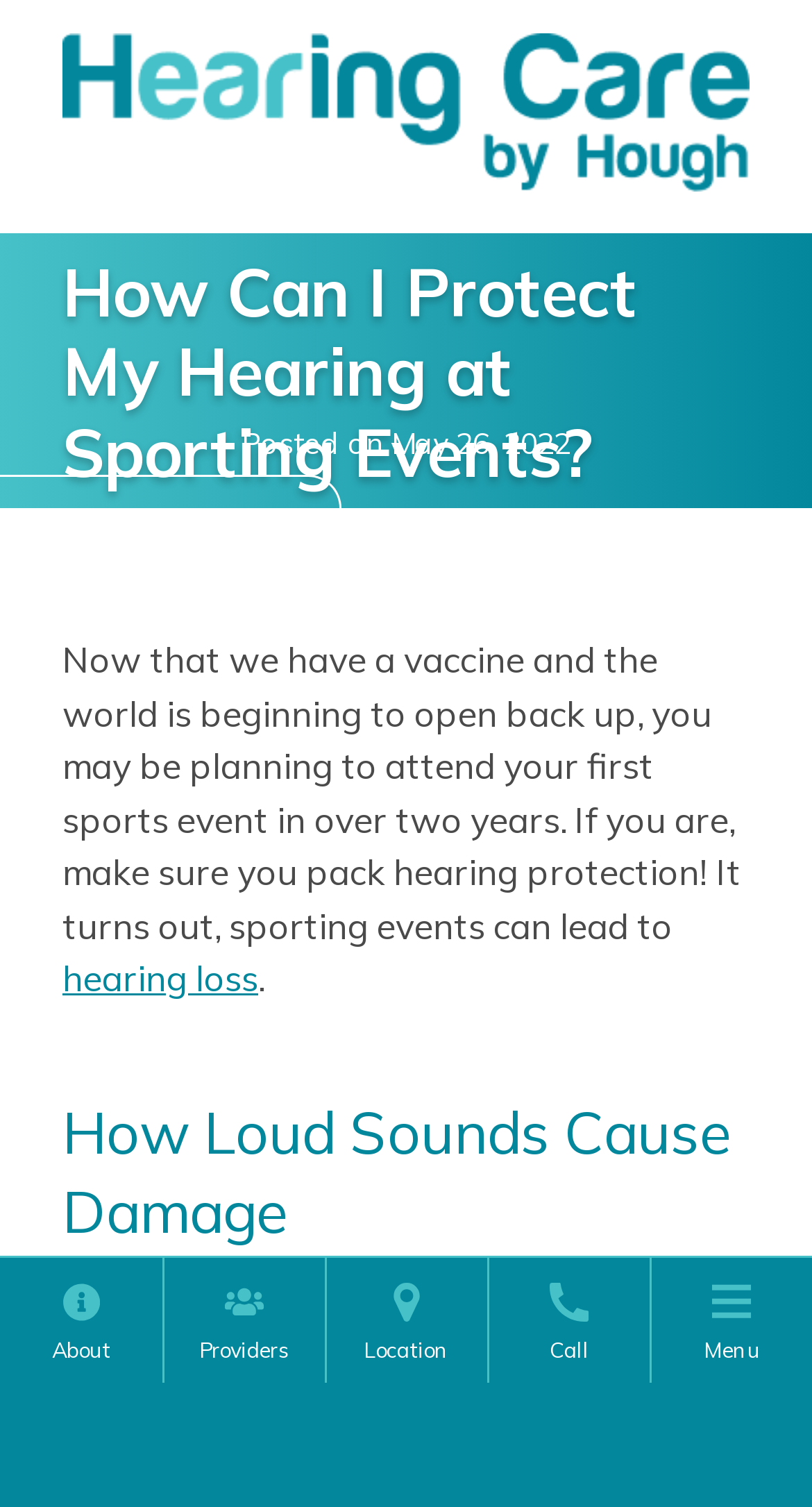Using the information in the image, give a detailed answer to the following question: What is the name of the website?

I determined the name of the website by looking at the link with the text 'Hearing Care by Hough' at the top of the page, which is likely the website's logo or title.